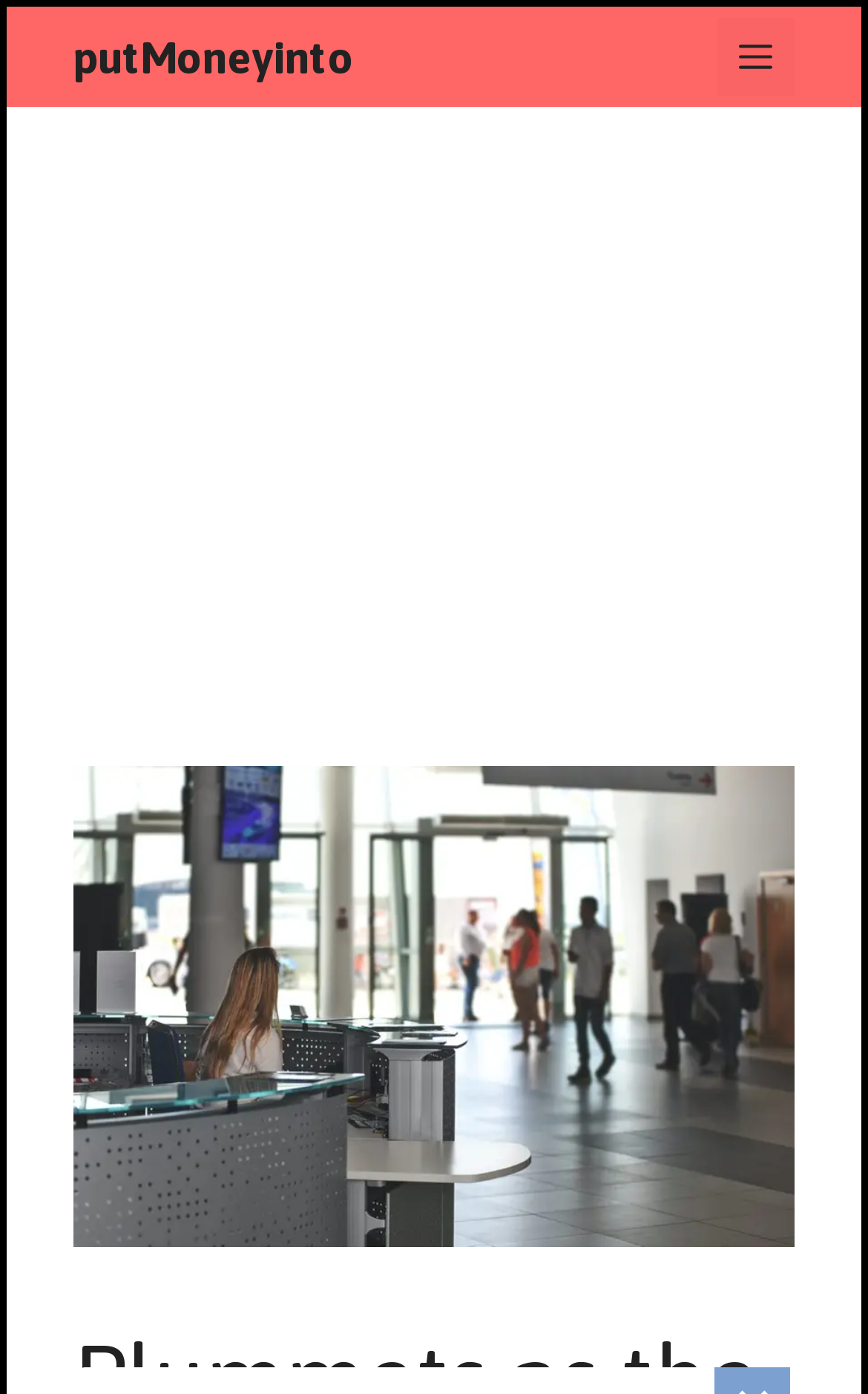Given the element description Back End Developer, specify the bounding box coordinates of the corresponding UI element in the format (top-left x, top-left y, bottom-right x, bottom-right y). All values must be between 0 and 1.

None